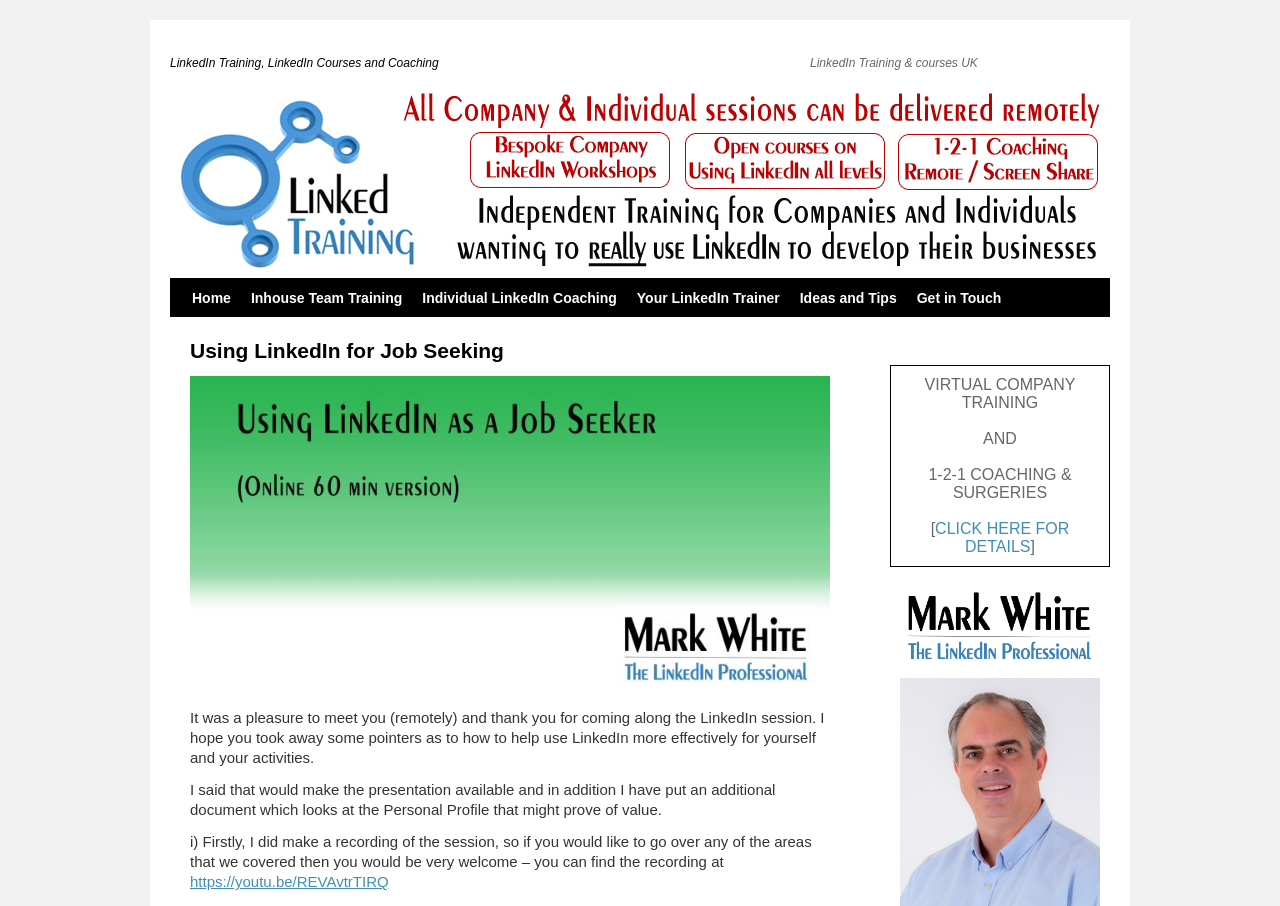Locate the bounding box coordinates of the segment that needs to be clicked to meet this instruction: "Click on CLICK HERE FOR DETAILS".

[0.731, 0.574, 0.835, 0.613]